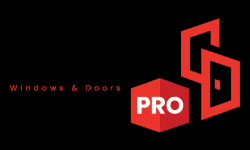Respond with a single word or phrase to the following question:
What color is the geometric shape?

red